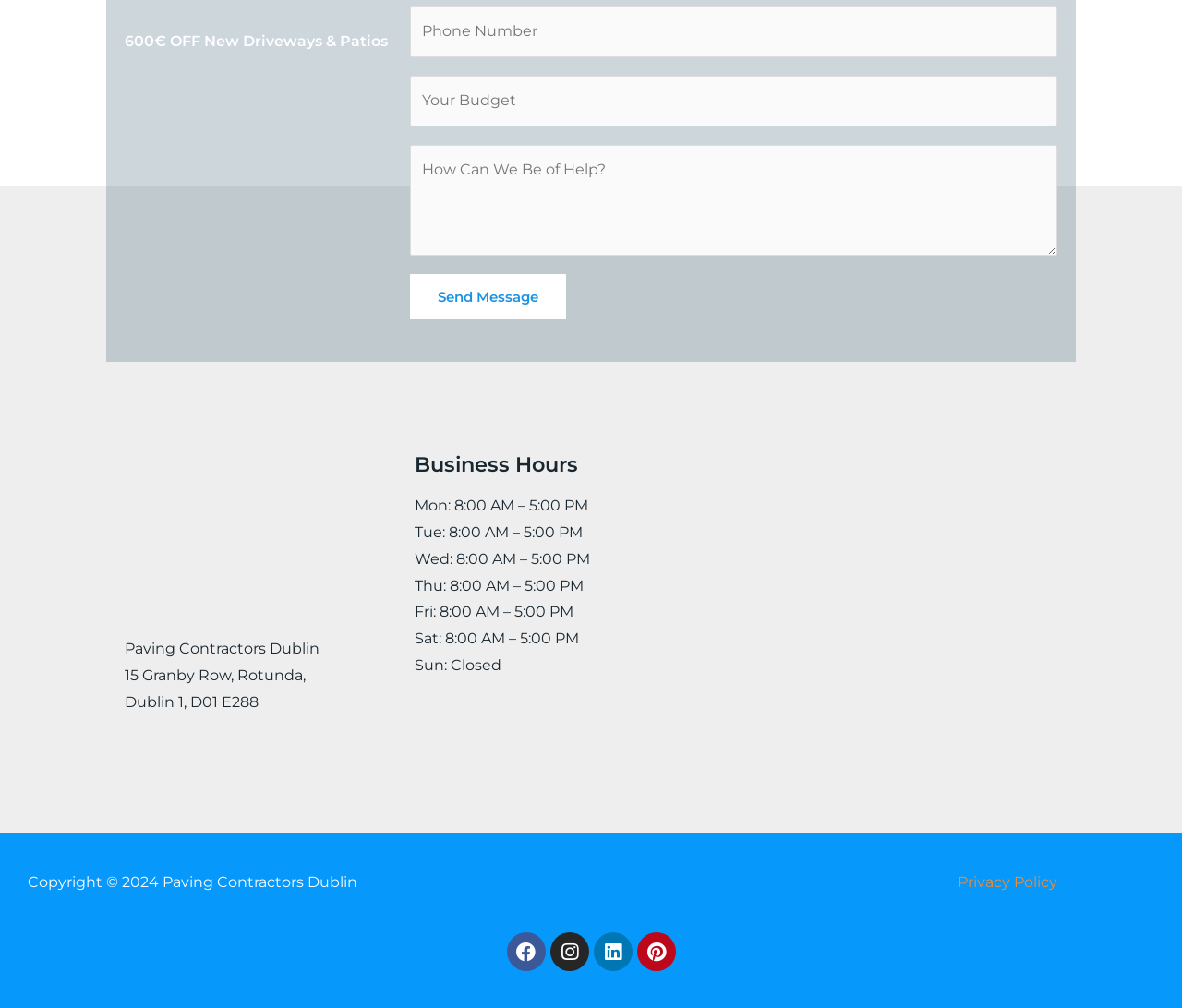Locate the bounding box coordinates of the element you need to click to accomplish the task described by this instruction: "Visit Facebook page".

[0.429, 0.925, 0.461, 0.964]